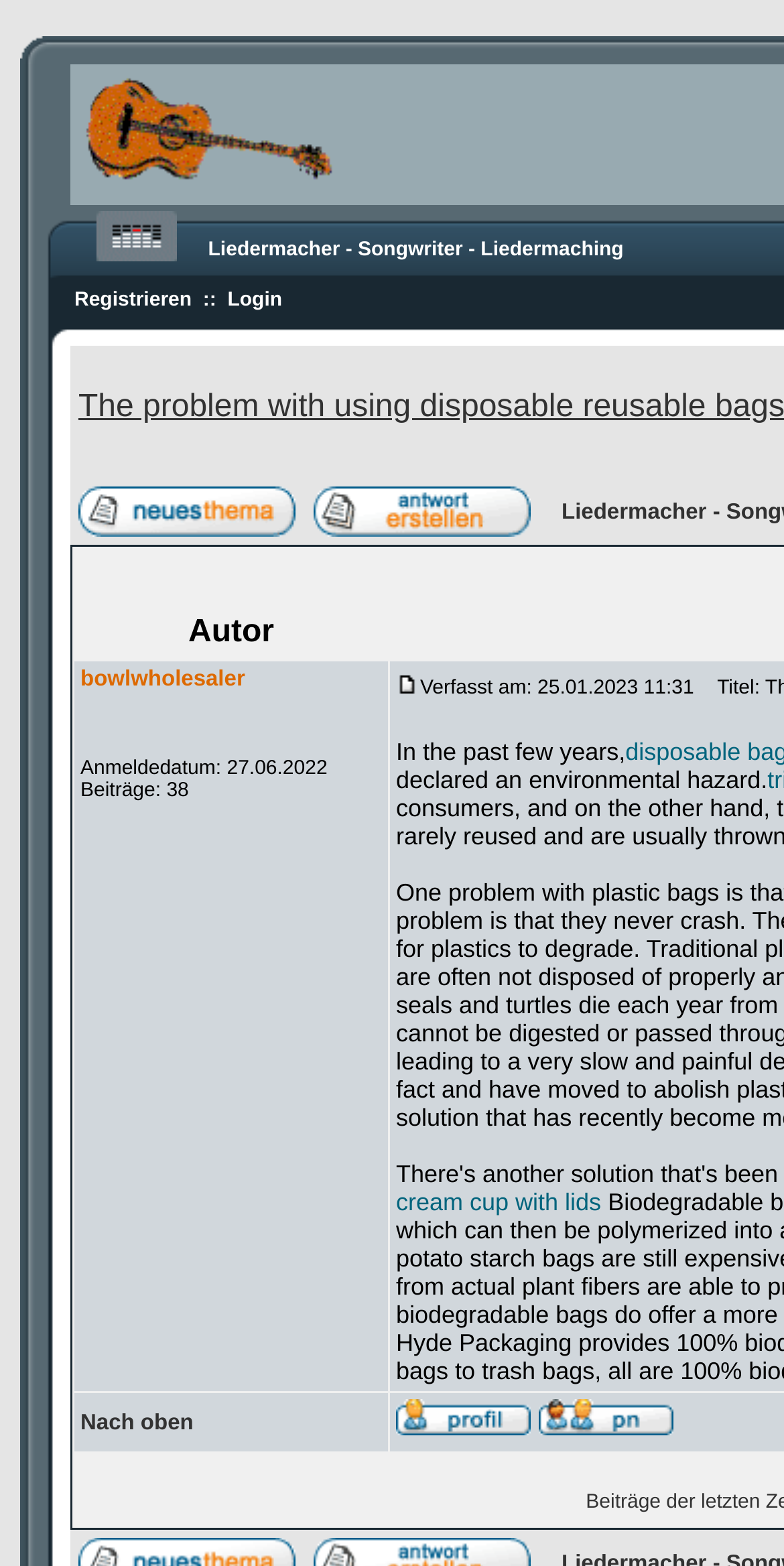What is the username of the user who posted the latest message?
Please respond to the question with a detailed and informative answer.

I looked at the gridcell that contains the user information and found the username 'bowlwholesaler' next to the 'Anmeldedatum' and 'Beiträge' information.